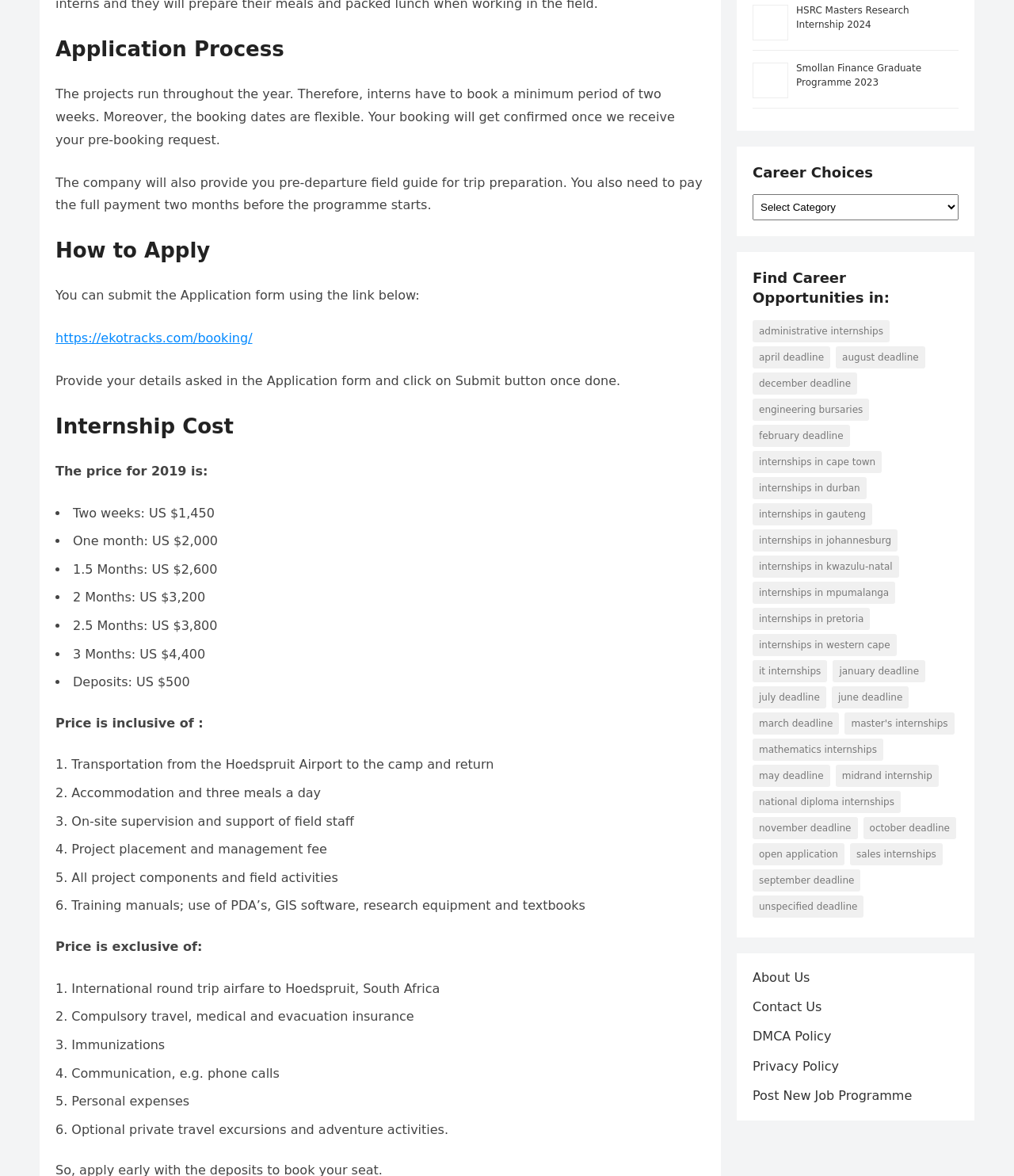Answer the following inquiry with a single word or phrase:
What is the minimum period of internship booking?

Two weeks